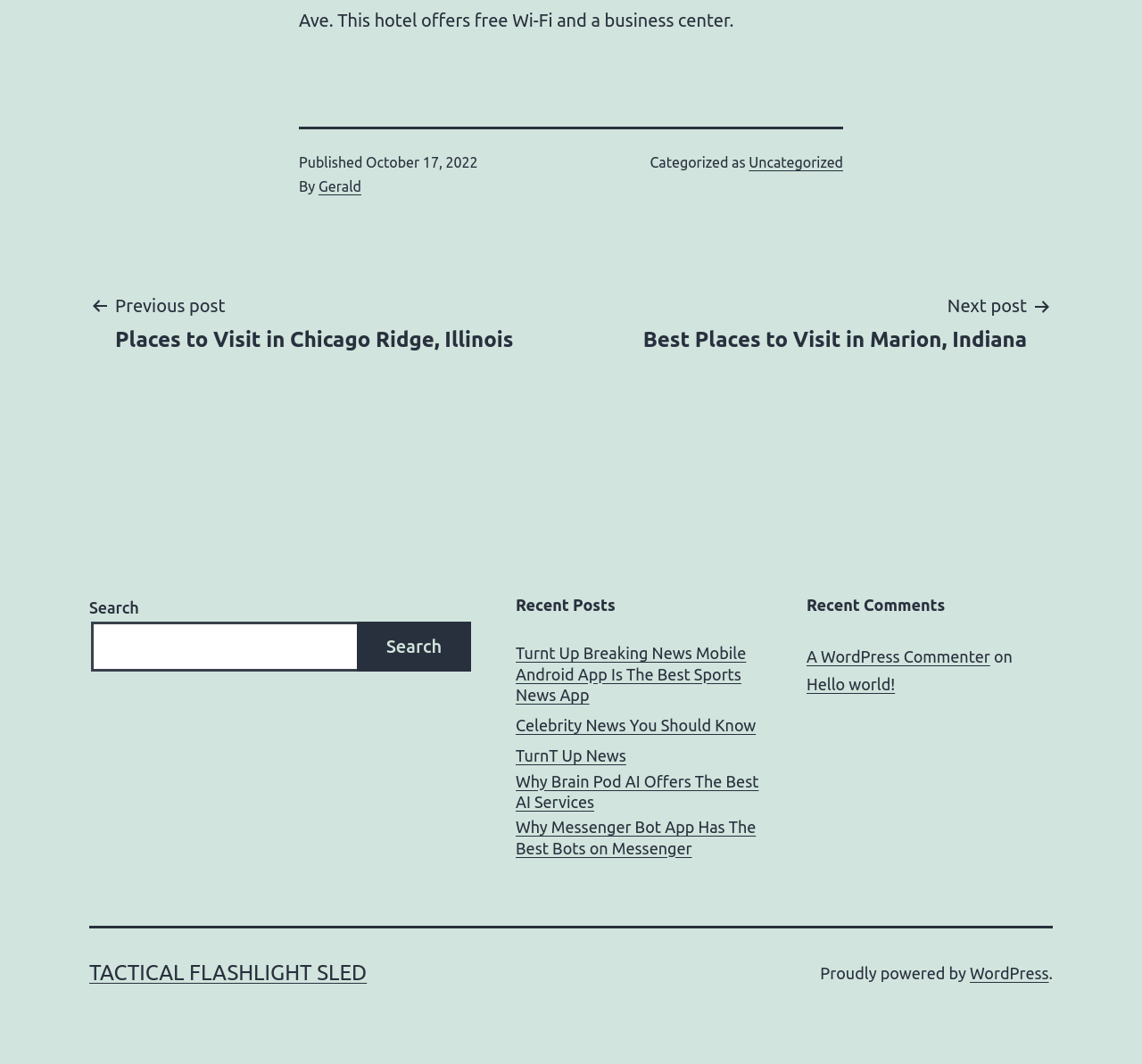Find the bounding box coordinates of the element's region that should be clicked in order to follow the given instruction: "Go to Ars Electronica Japan". The coordinates should consist of four float numbers between 0 and 1, i.e., [left, top, right, bottom].

None